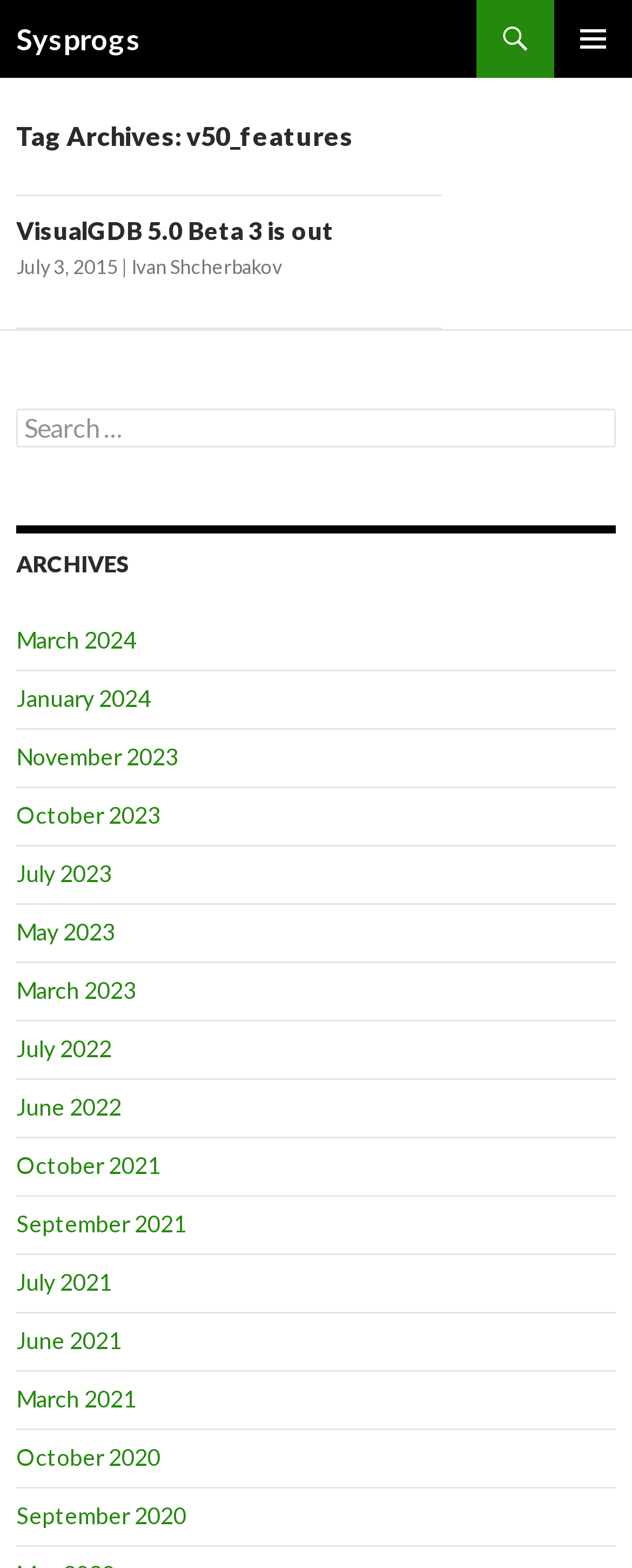Using the provided element description "July 3, 2015", determine the bounding box coordinates of the UI element.

[0.026, 0.162, 0.187, 0.178]